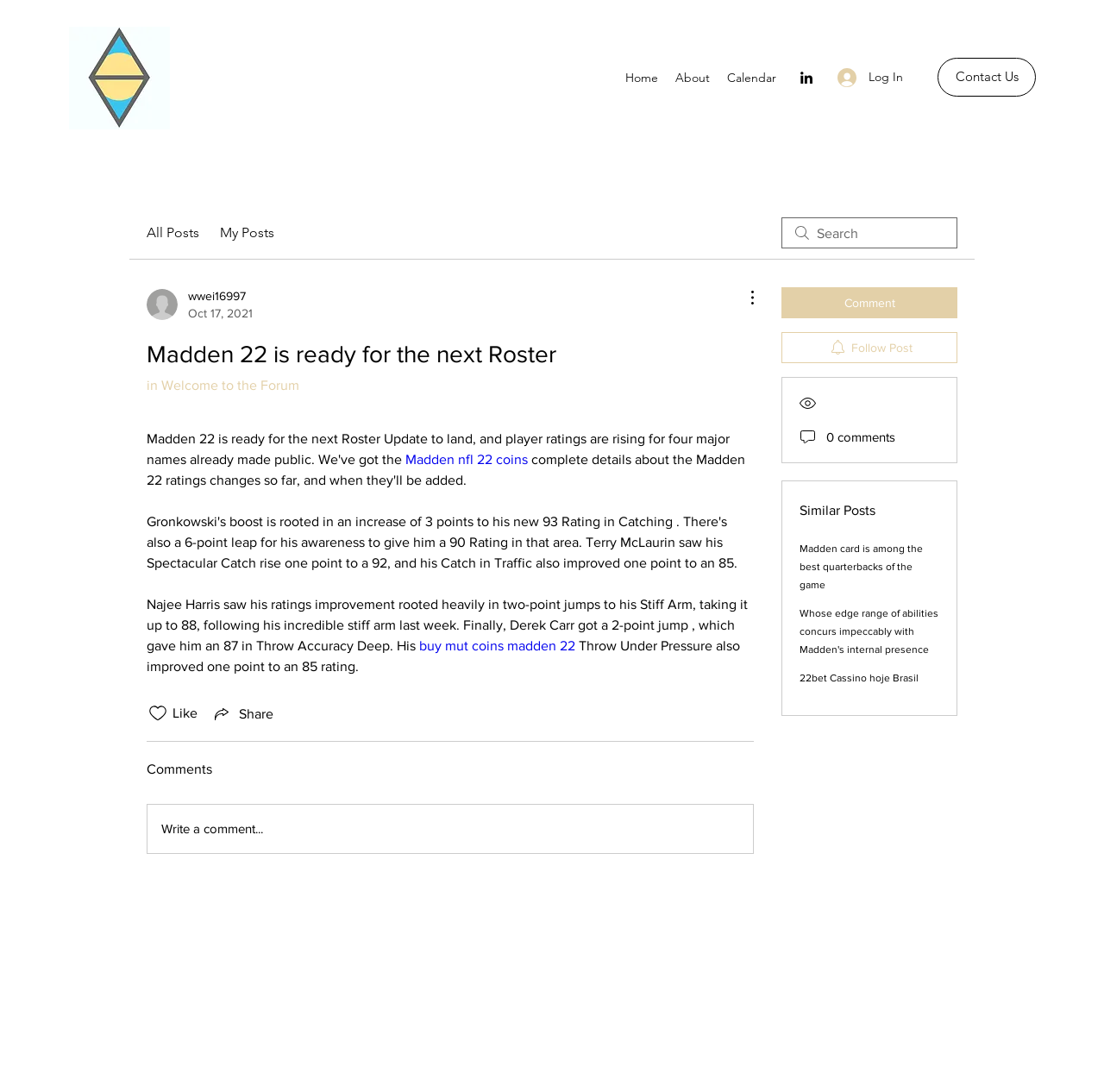Using the information in the image, could you please answer the following question in detail:
What is the purpose of the 'Comments' section?

The 'Comments' section is located at the bottom of the webpage, and its purpose is to allow users to leave comments on the post, engage in discussions, and interact with other users who have commented on the same post.